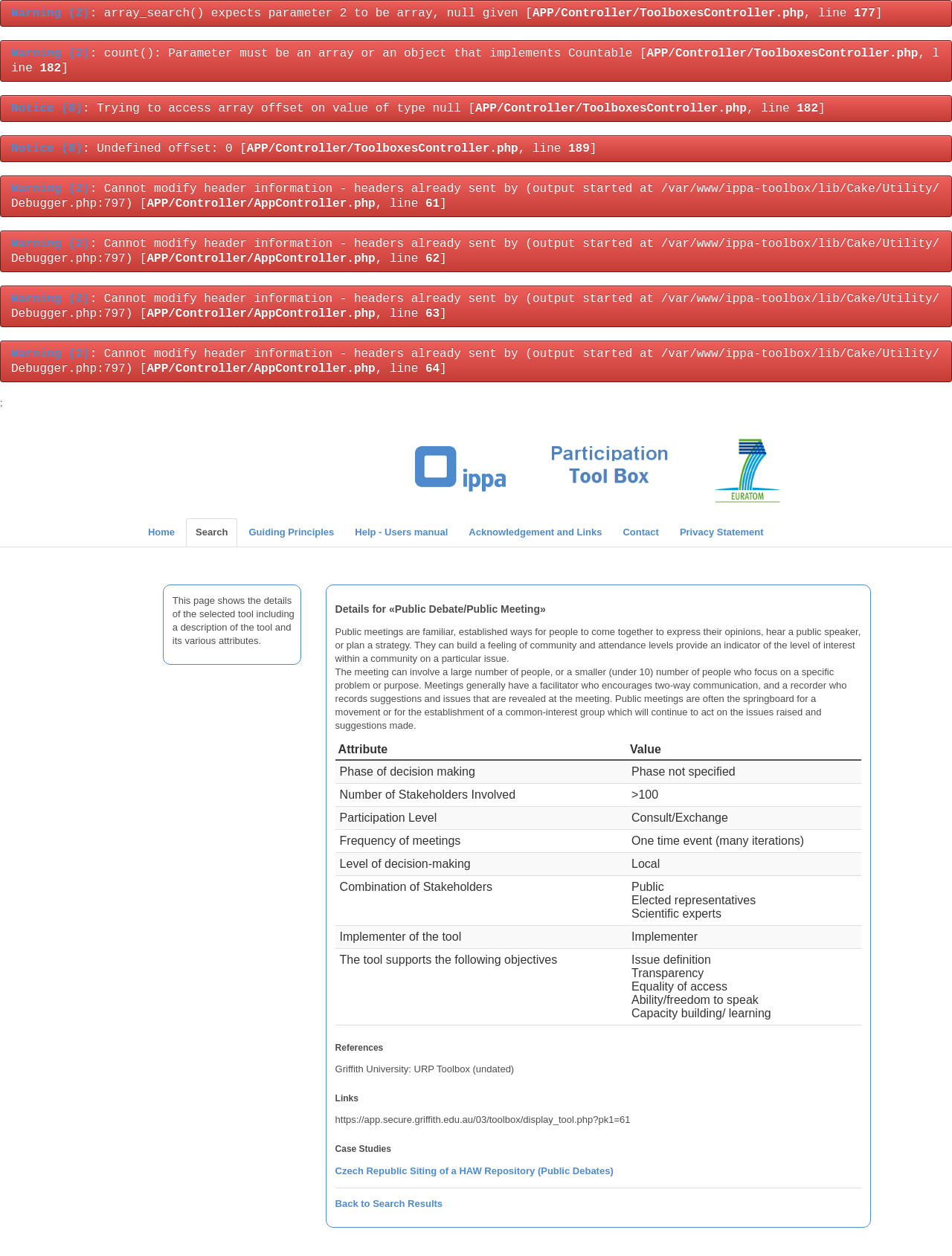How many stakeholders are involved in this tool?
Using the details from the image, give an elaborate explanation to answer the question.

I found the answer by looking at the table with attributes and values, where the attribute 'Number of Stakeholders Involved' has a value of '>100'.